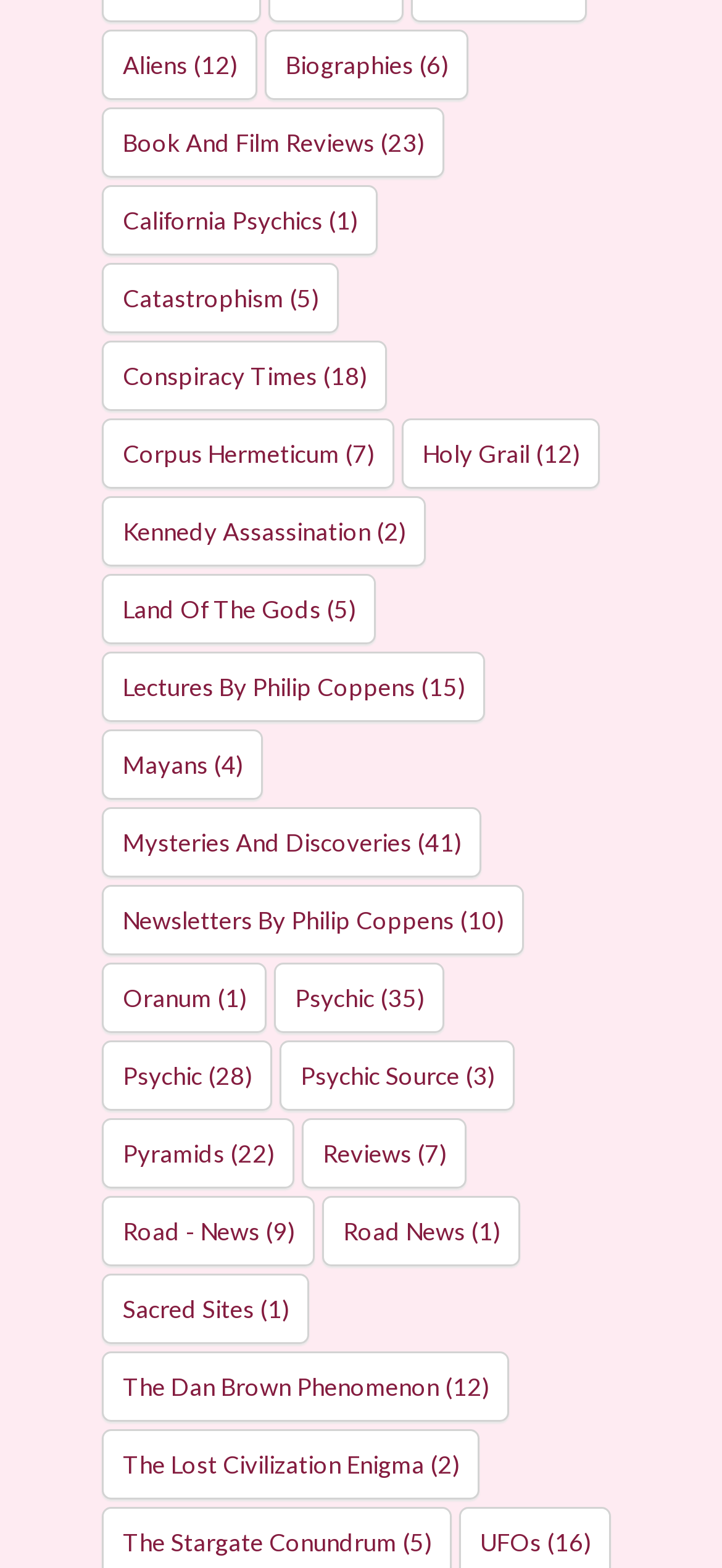Find the bounding box coordinates corresponding to the UI element with the description: "Mysteries and Discoveries (41)". The coordinates should be formatted as [left, top, right, bottom], with values as floats between 0 and 1.

[0.142, 0.515, 0.668, 0.56]